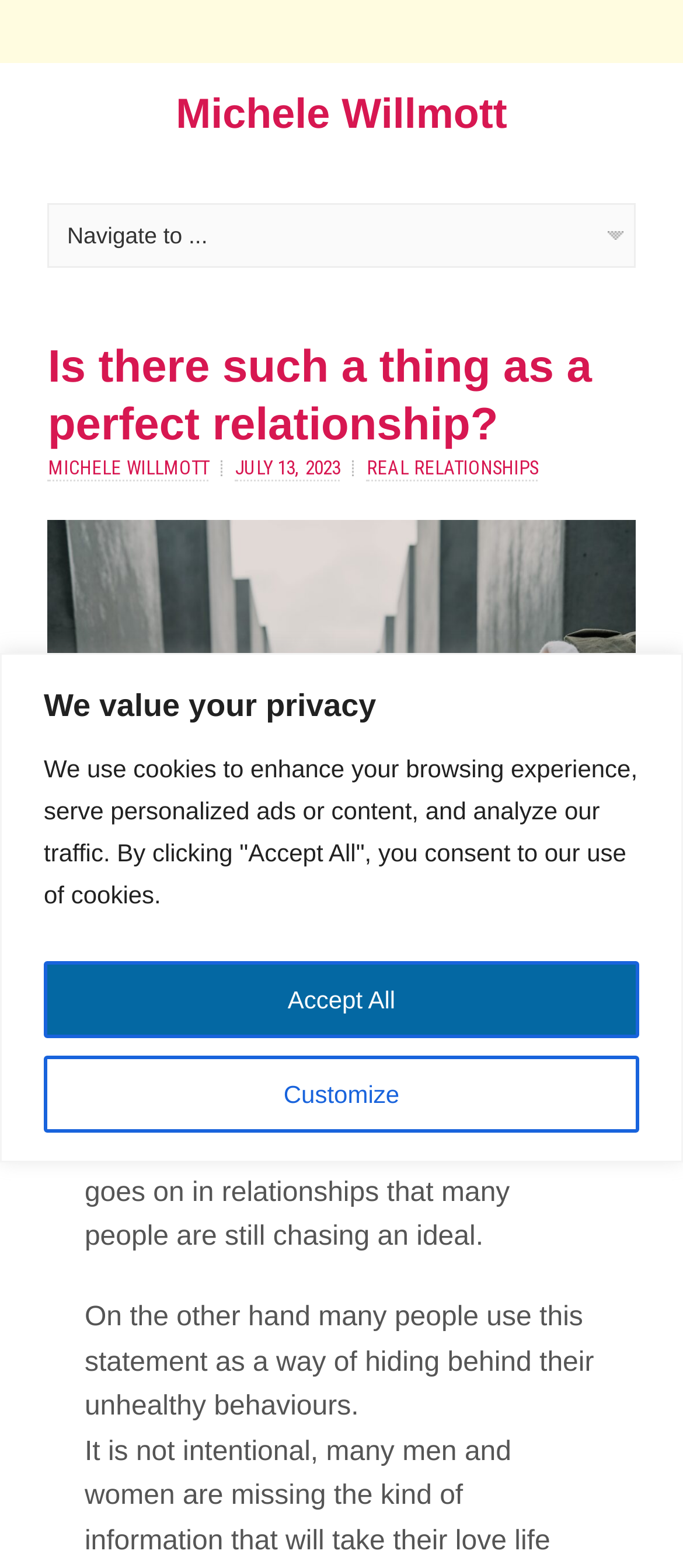Please indicate the bounding box coordinates for the clickable area to complete the following task: "click the author name". The coordinates should be specified as four float numbers between 0 and 1, i.e., [left, top, right, bottom].

[0.257, 0.058, 0.742, 0.088]